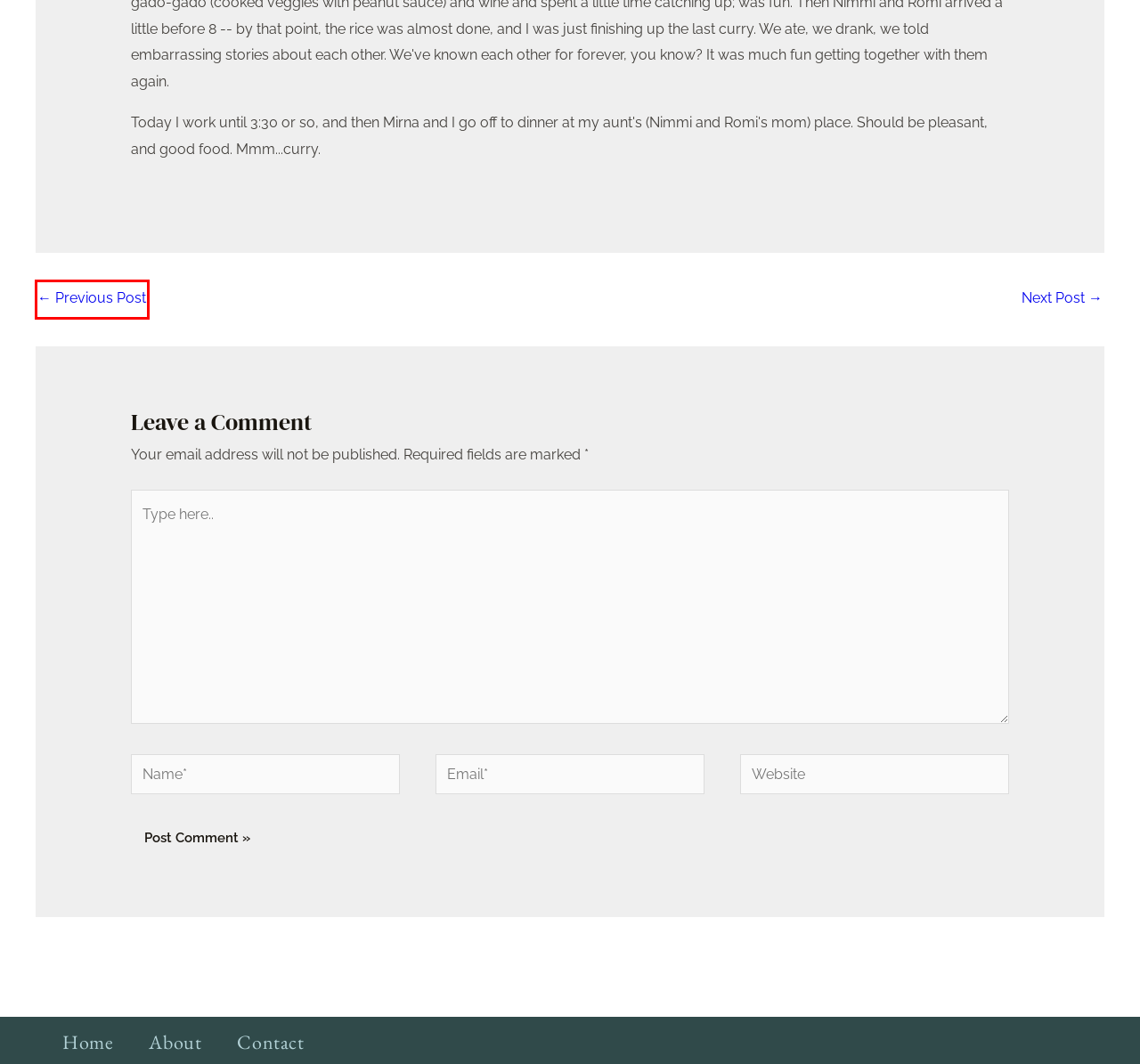Given a screenshot of a webpage with a red rectangle bounding box around a UI element, select the best matching webpage description for the new webpage that appears after clicking the highlighted element. The candidate descriptions are:
A. Books – Mary Anne Mohanraj
B. No time to write new… – Mary Anne Mohanraj
C. Serendib House – Mary Anne Mohanraj
D. Mary Anne Mohanraj – Mary Anne's Website
E. I wish to officially… – Mary Anne Mohanraj
F. Book Mary Anne – Mary Anne Mohanraj
G. Uncategorized – Mary Anne Mohanraj
H. Contact – Mary Anne Mohanraj

E